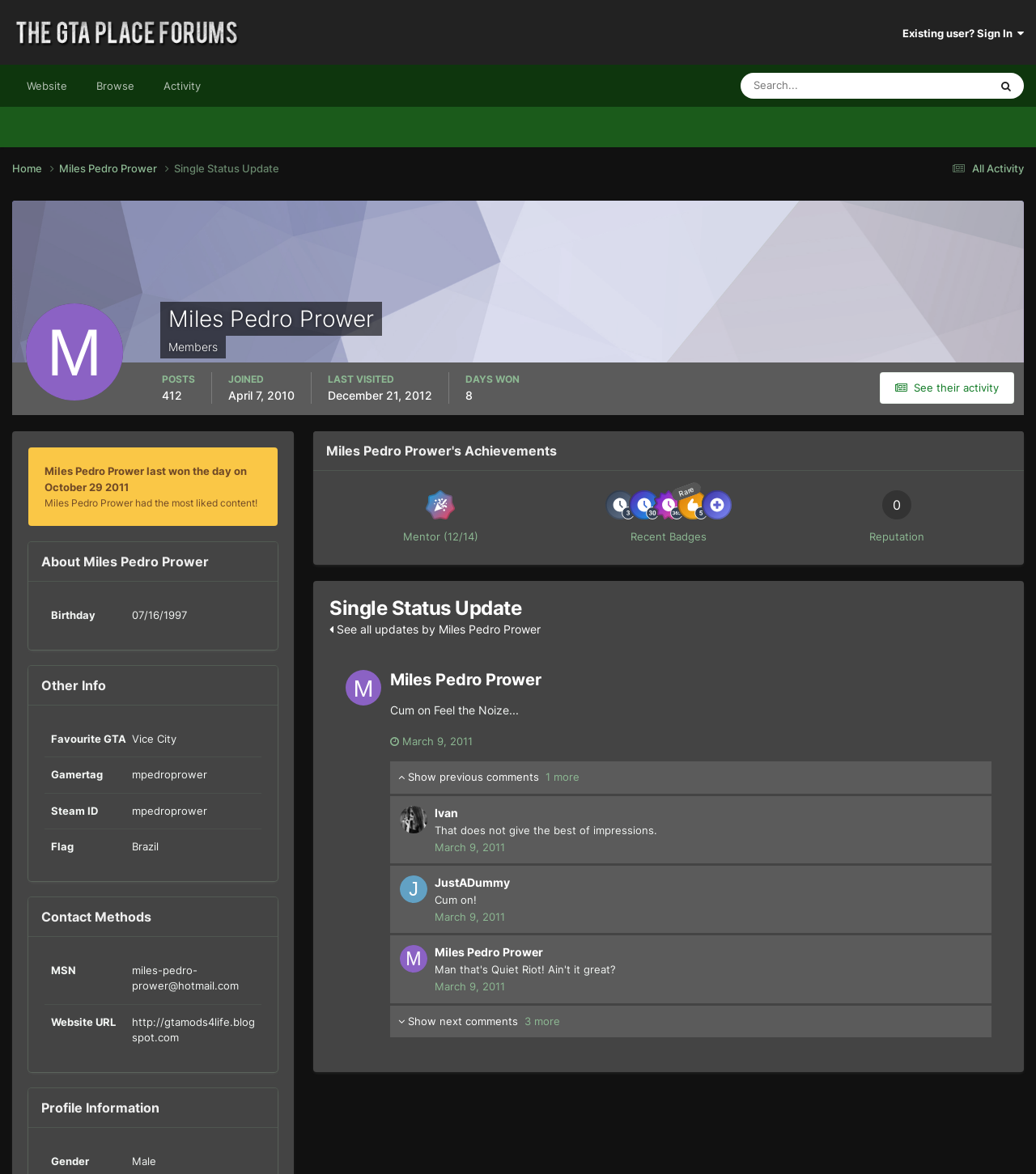Specify the bounding box coordinates of the area to click in order to execute this command: 'Go to home page'. The coordinates should consist of four float numbers ranging from 0 to 1, and should be formatted as [left, top, right, bottom].

[0.012, 0.137, 0.057, 0.151]